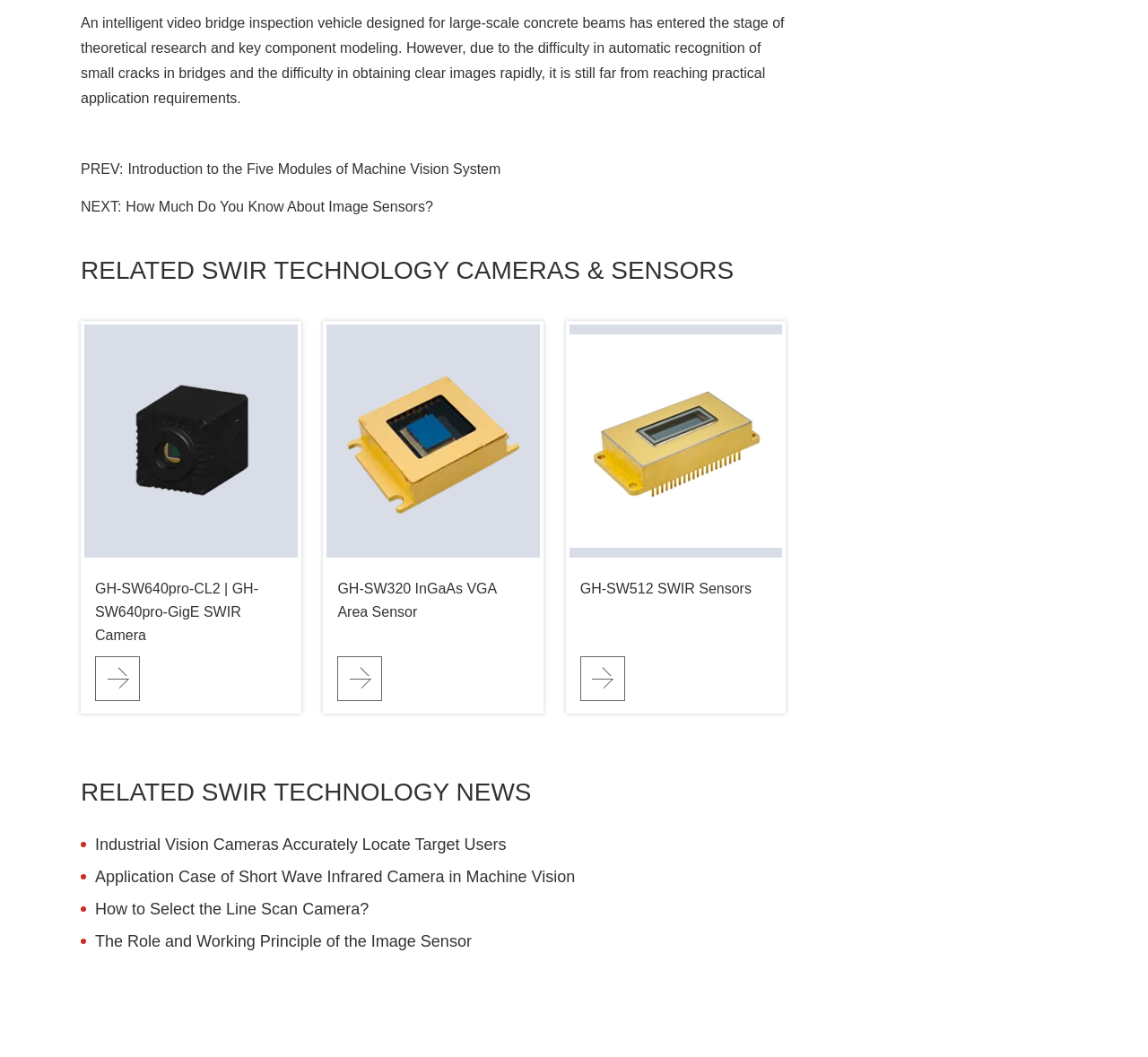From the screenshot, find the bounding box of the UI element matching this description: "GH-SW512 SWIR Sensors". Supply the bounding box coordinates in the form [left, top, right, bottom], each a float between 0 and 1.

[0.505, 0.546, 0.672, 0.59]